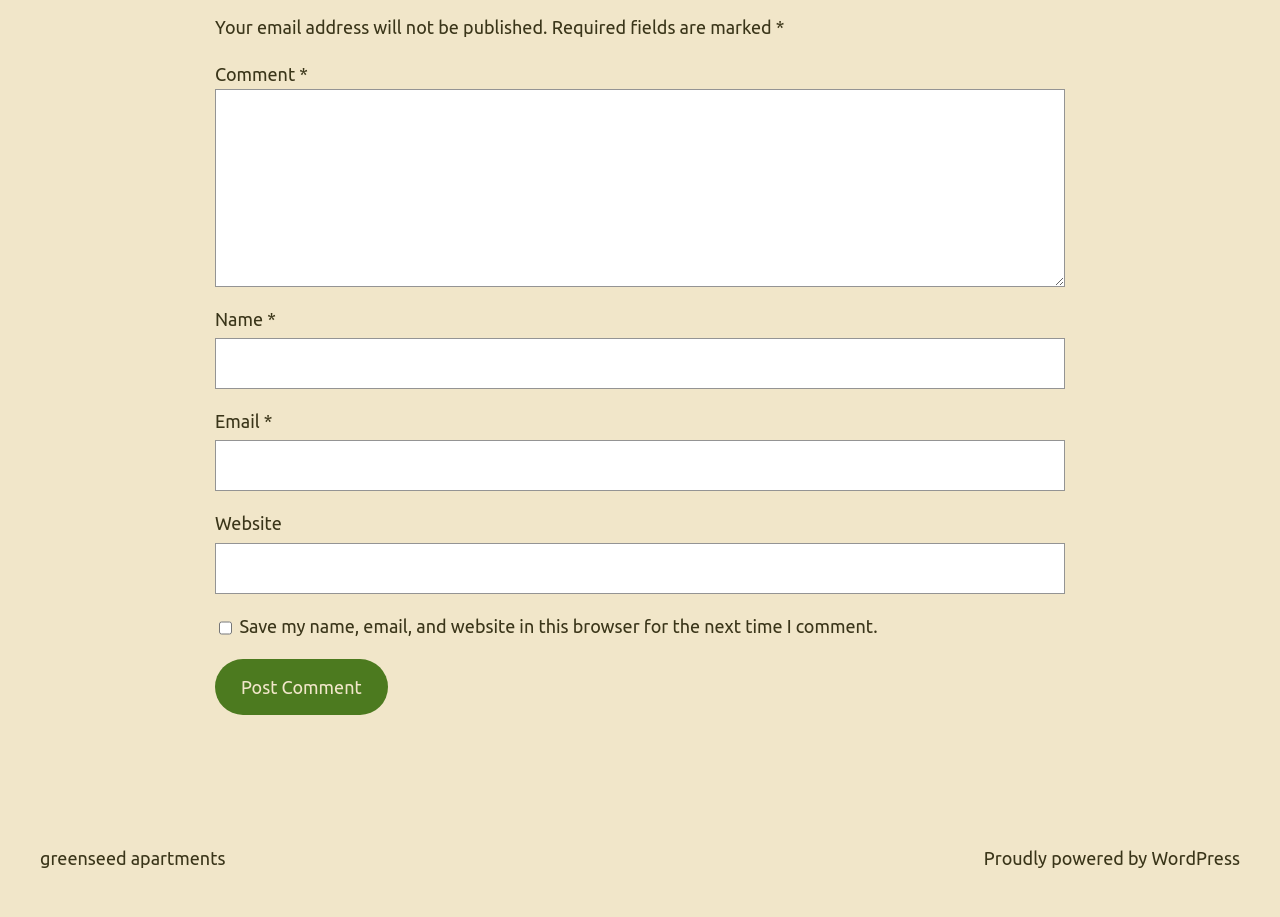Identify the bounding box coordinates for the region of the element that should be clicked to carry out the instruction: "Enter a comment". The bounding box coordinates should be four float numbers between 0 and 1, i.e., [left, top, right, bottom].

[0.168, 0.097, 0.832, 0.313]